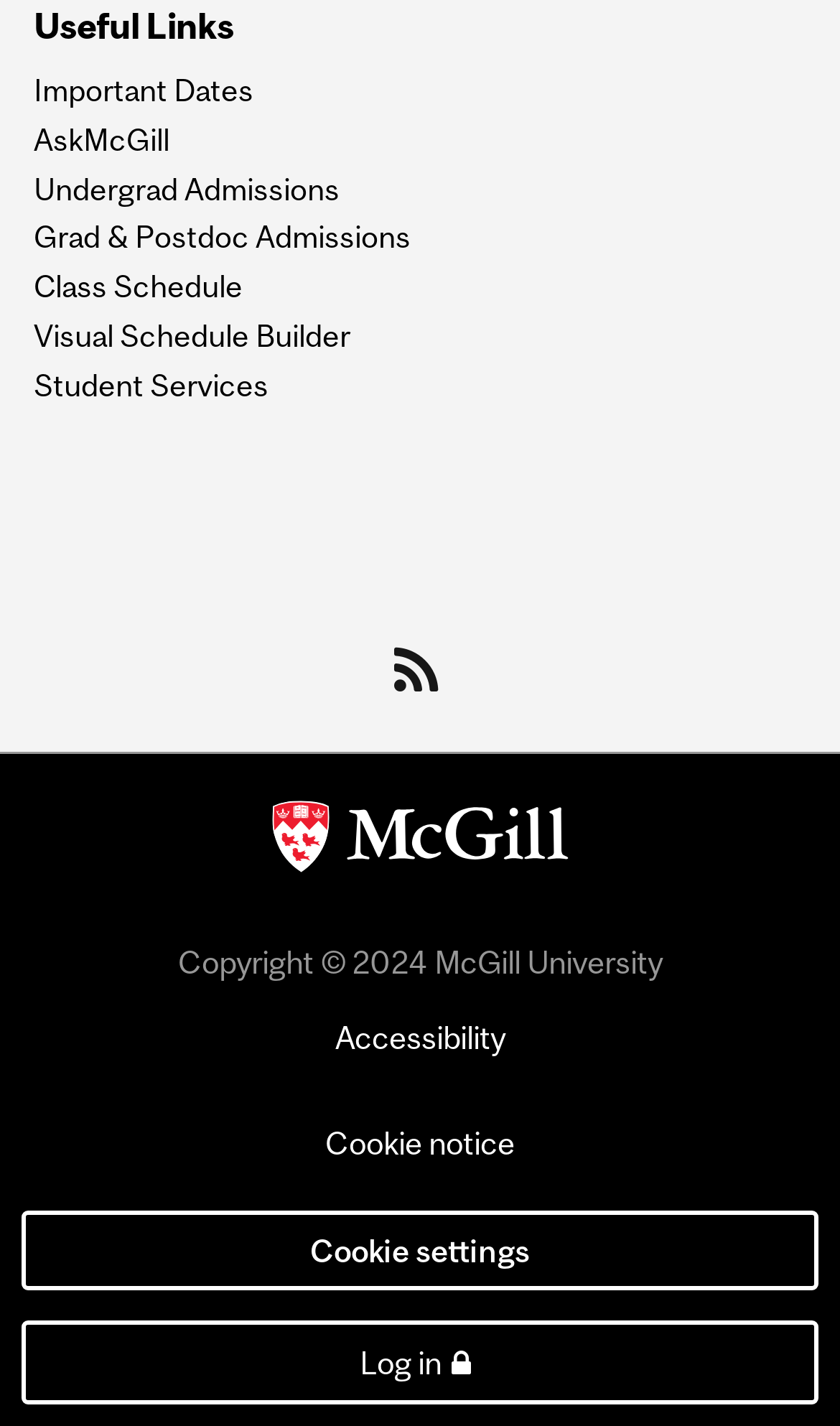Please locate the bounding box coordinates of the element that should be clicked to complete the given instruction: "Check Accessibility".

[0.026, 0.701, 0.974, 0.754]